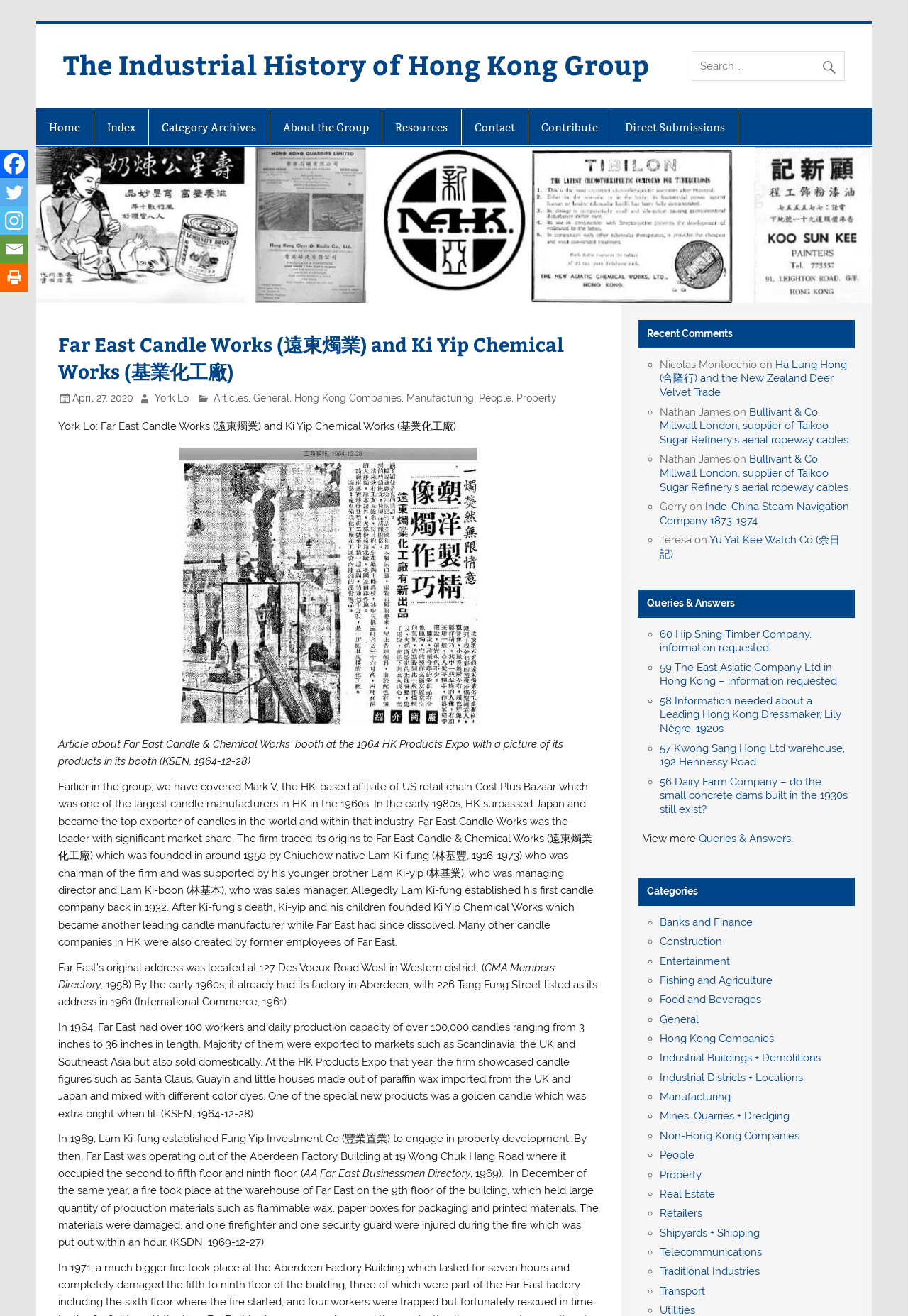Please locate the bounding box coordinates of the element that needs to be clicked to achieve the following instruction: "Go to Home page". The coordinates should be four float numbers between 0 and 1, i.e., [left, top, right, bottom].

[0.04, 0.083, 0.103, 0.111]